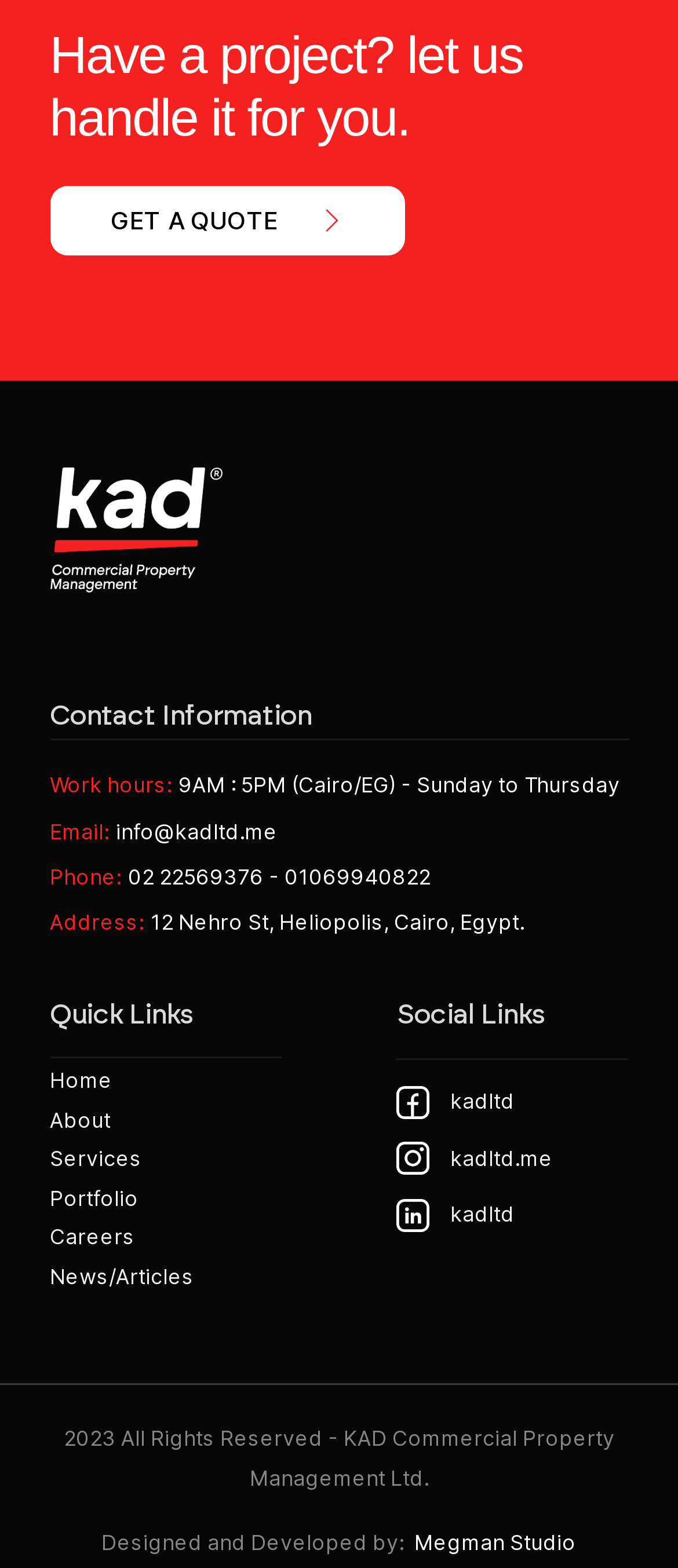Answer the question in one word or a short phrase:
What is the company's phone number?

02 22569376 - 01069940822